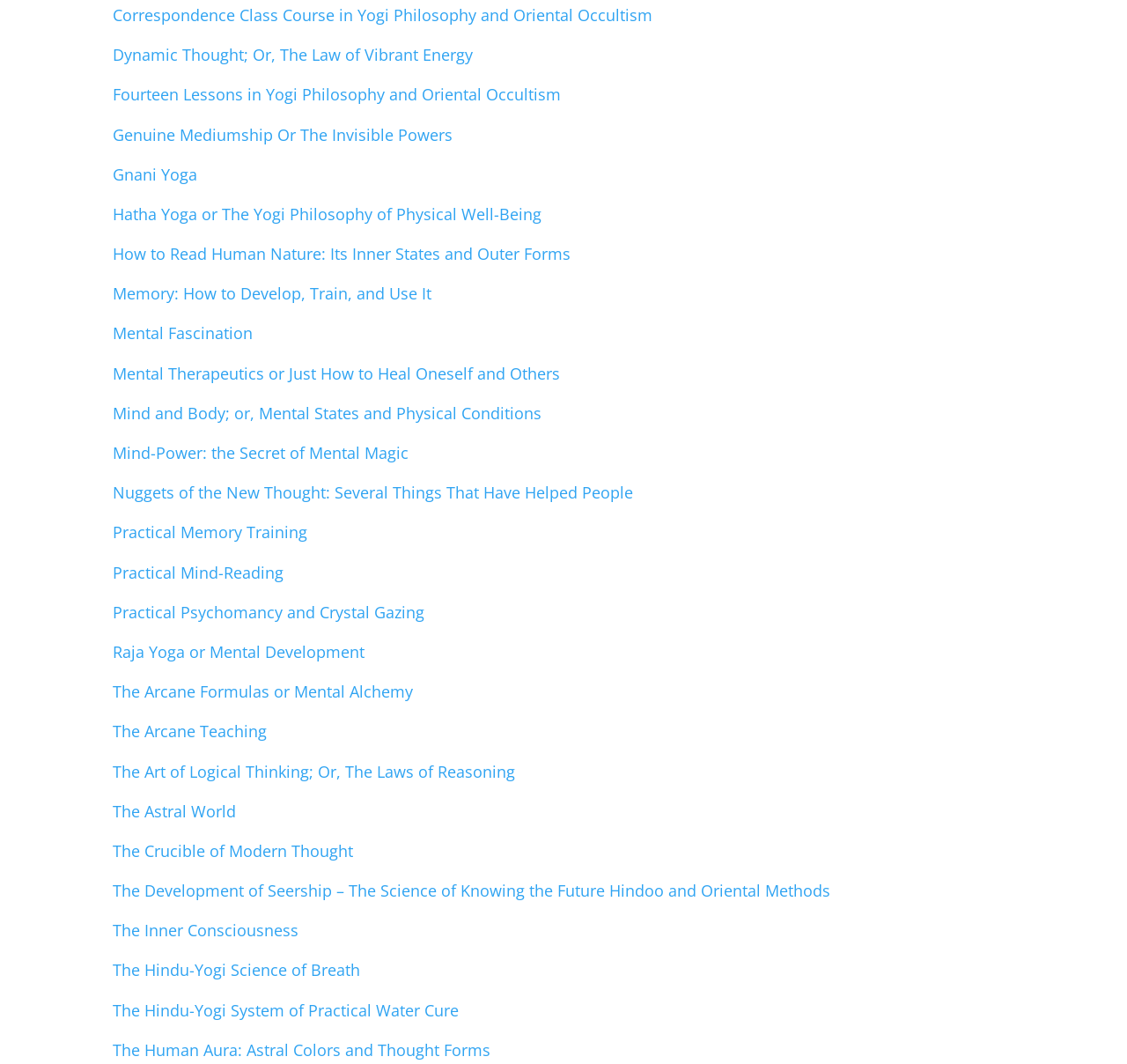Identify the bounding box coordinates of the region I need to click to complete this instruction: "Read about Dynamic Thought; Or, The Law of Vibrant Energy".

[0.1, 0.042, 0.42, 0.061]